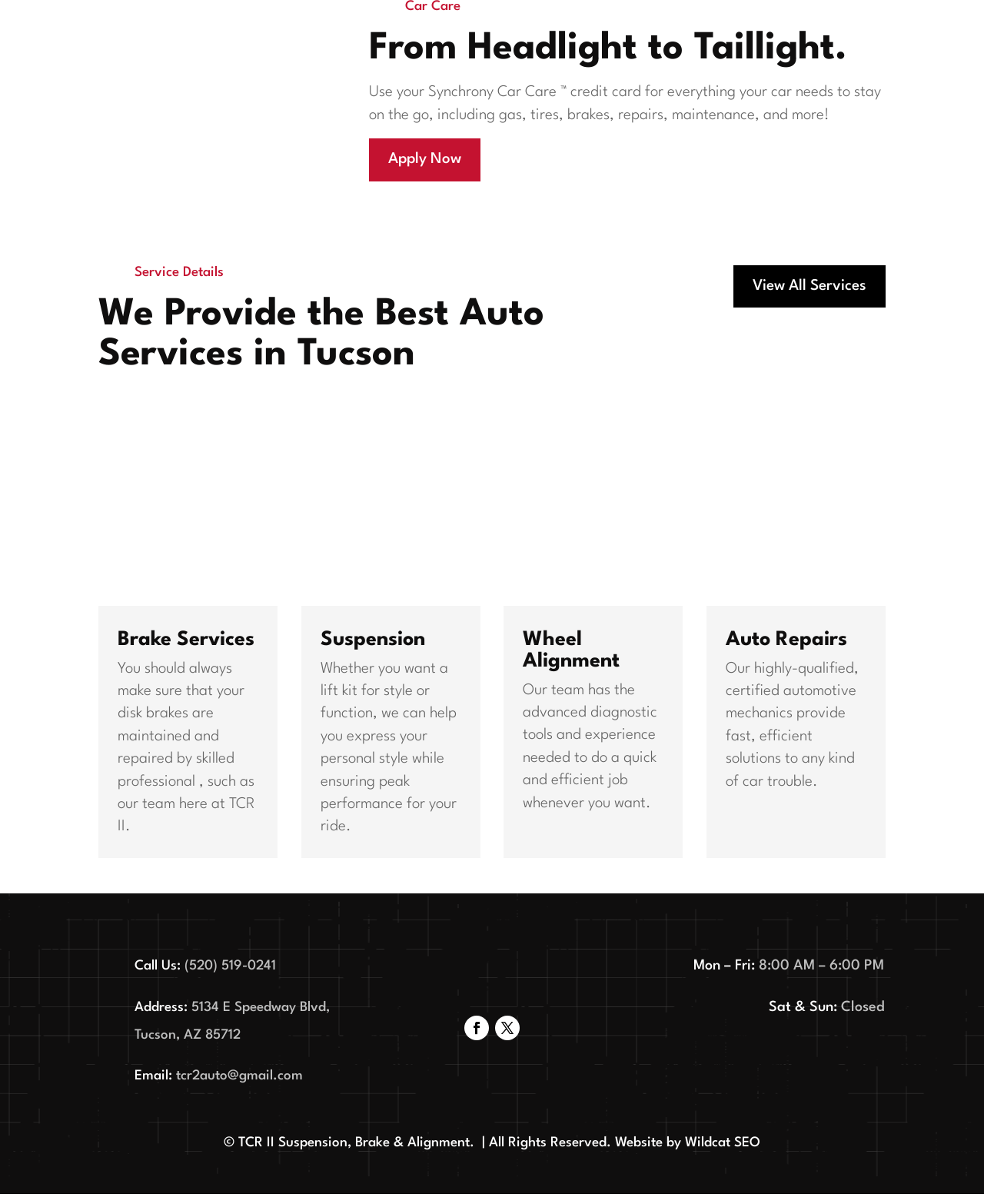Respond to the question below with a single word or phrase: What are the business hours of the service center?

Mon-Fri: 8:00 AM - 6:00 PM, Sat & Sun: Closed